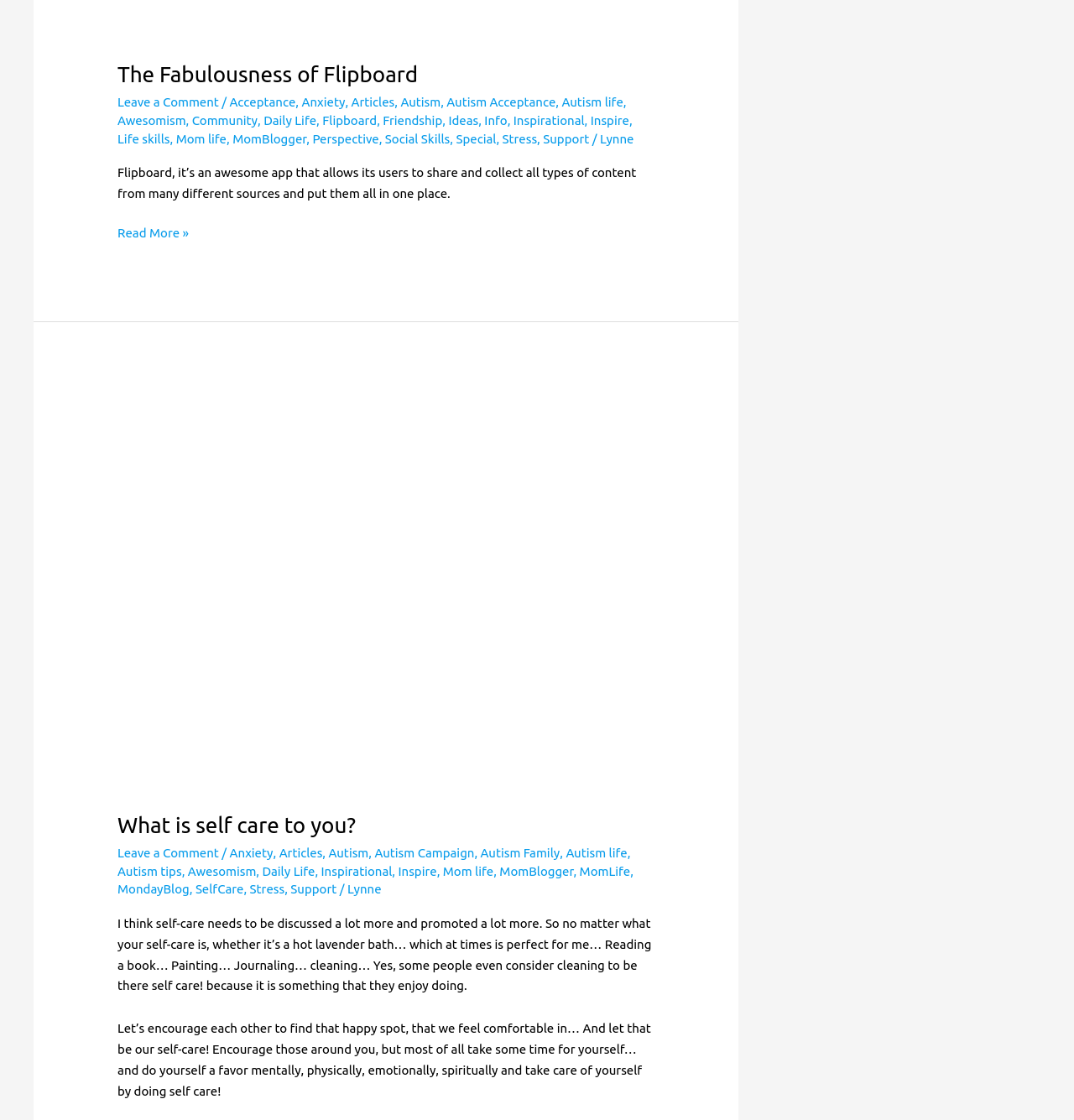Based on the image, please respond to the question with as much detail as possible:
What is the topic of the first heading?

The first heading on the webpage is 'The Fabulousness of Flipboard', which suggests that the topic of this heading is Flipboard, a mobile app that allows users to share and collect content from various sources.